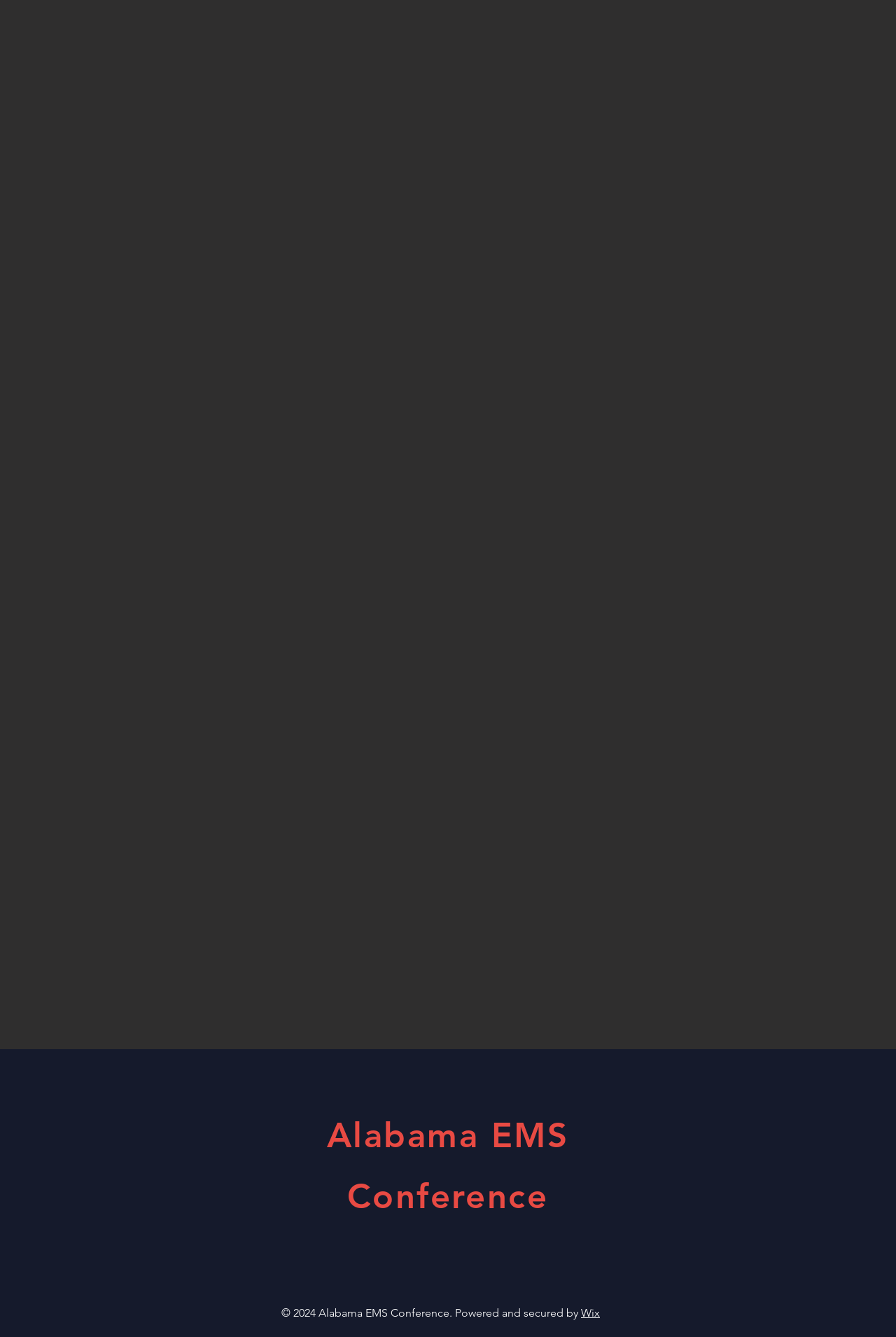What is the platform that powers the website?
Examine the webpage screenshot and provide an in-depth answer to the question.

The platform that powers the website can be found in the link element at the bottom of the page, which reads 'Wix'.